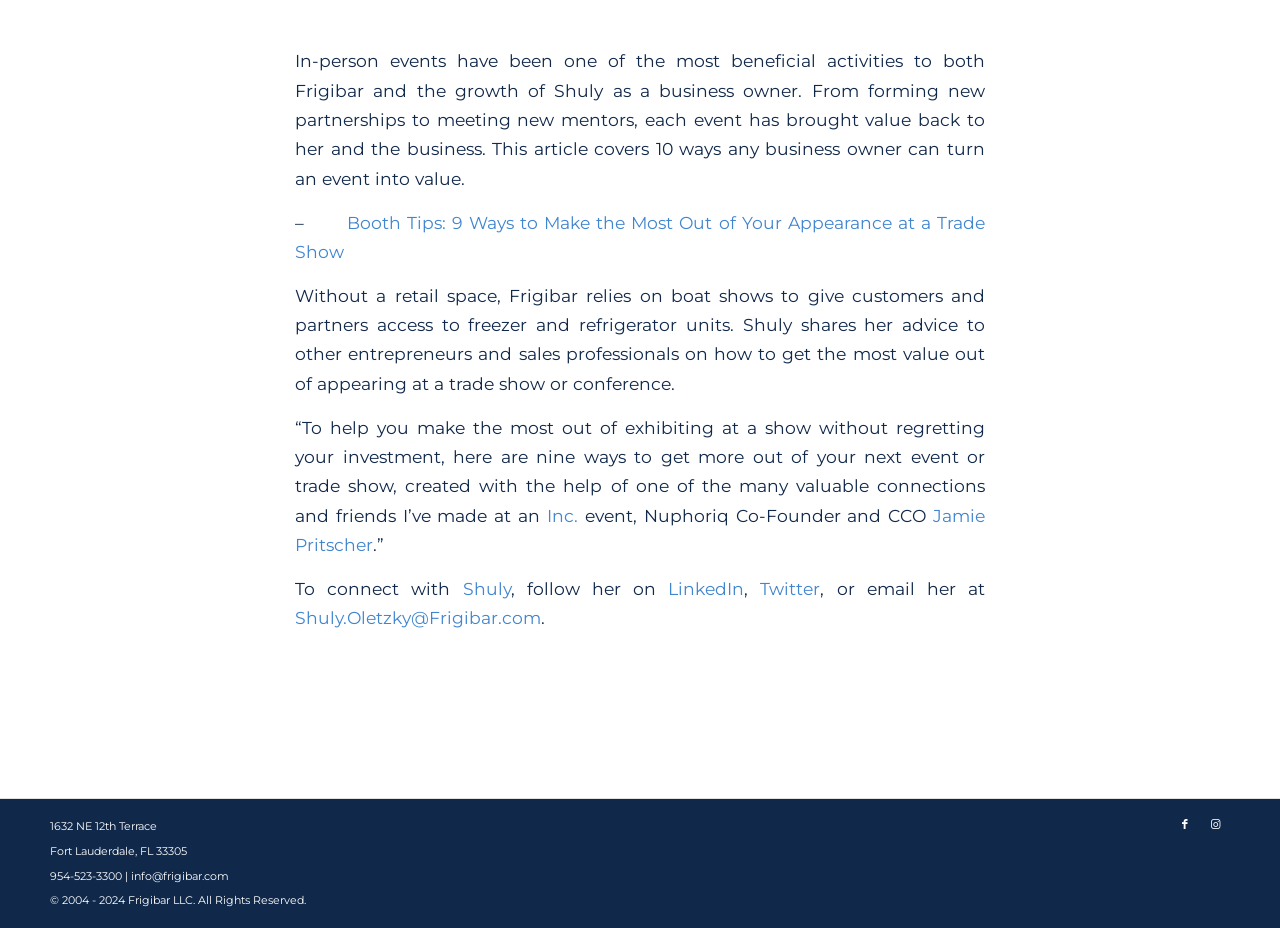What is the company name of the business owner?
Using the visual information, reply with a single word or short phrase.

Frigibar